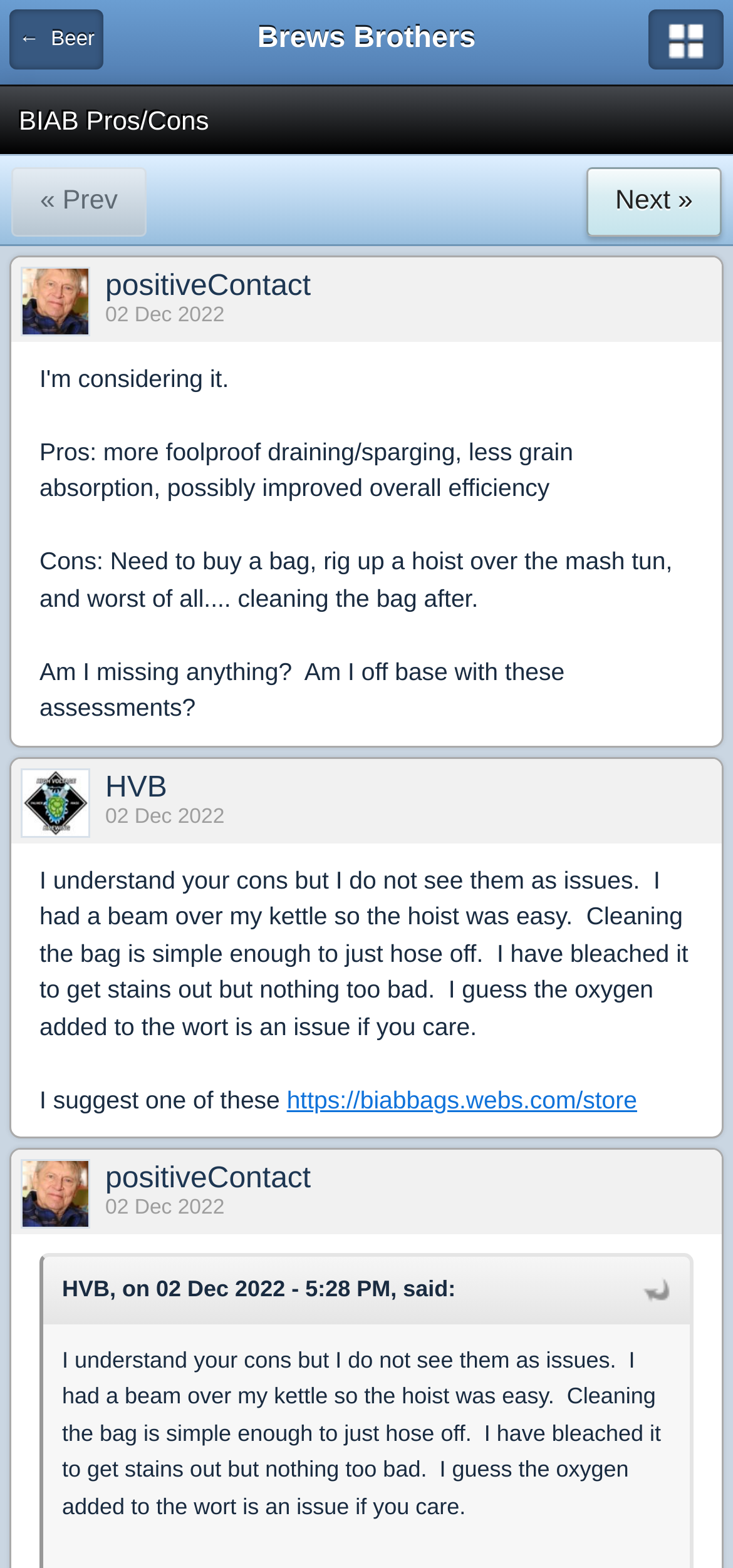Determine the bounding box coordinates for the clickable element to execute this instruction: "Go to the next page". Provide the coordinates as four float numbers between 0 and 1, i.e., [left, top, right, bottom].

[0.8, 0.107, 0.985, 0.15]